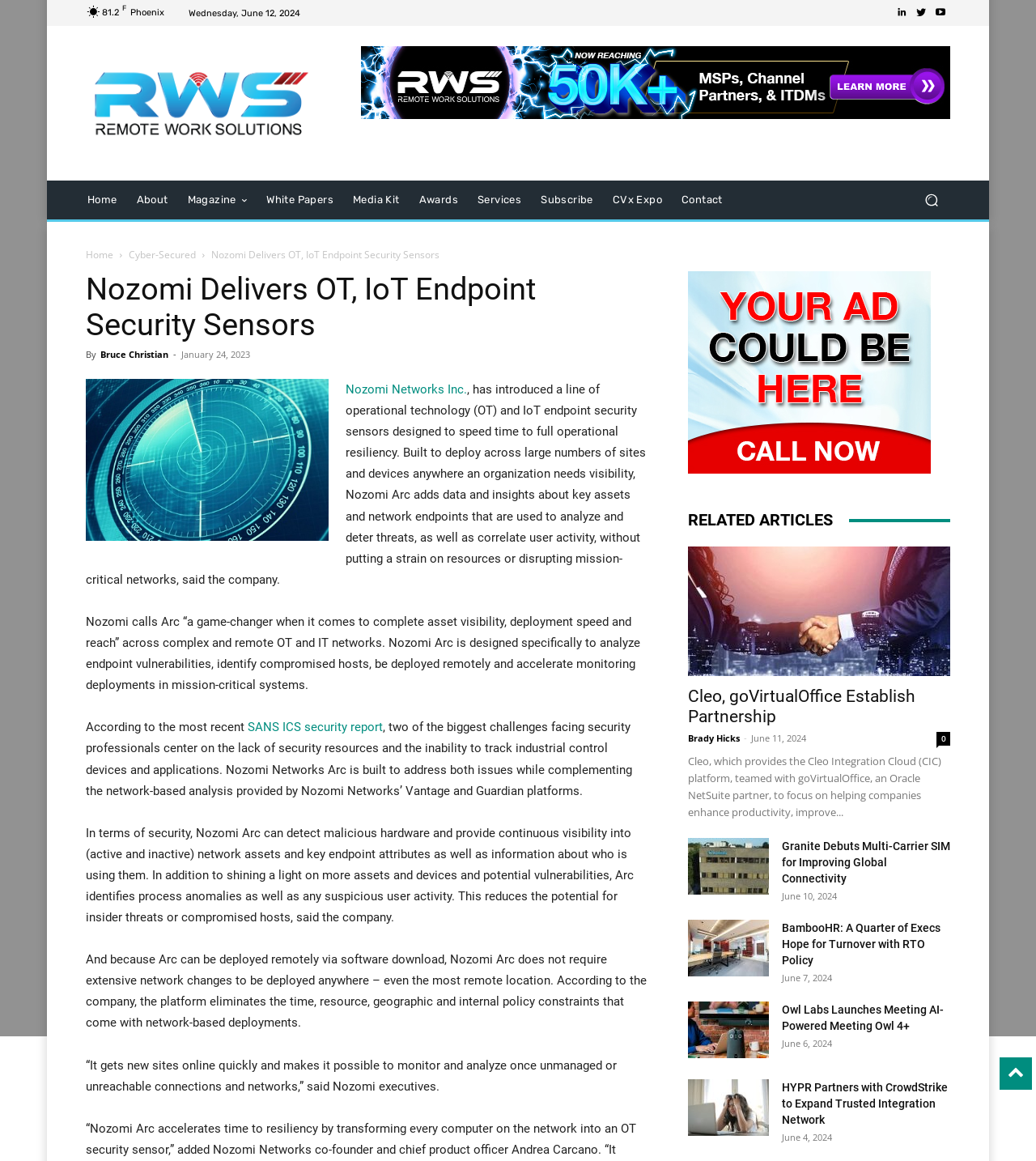Using the element description CVx Expo, predict the bounding box coordinates for the UI element. Provide the coordinates in (top-left x, top-left y, bottom-right x, bottom-right y) format with values ranging from 0 to 1.

[0.582, 0.156, 0.648, 0.189]